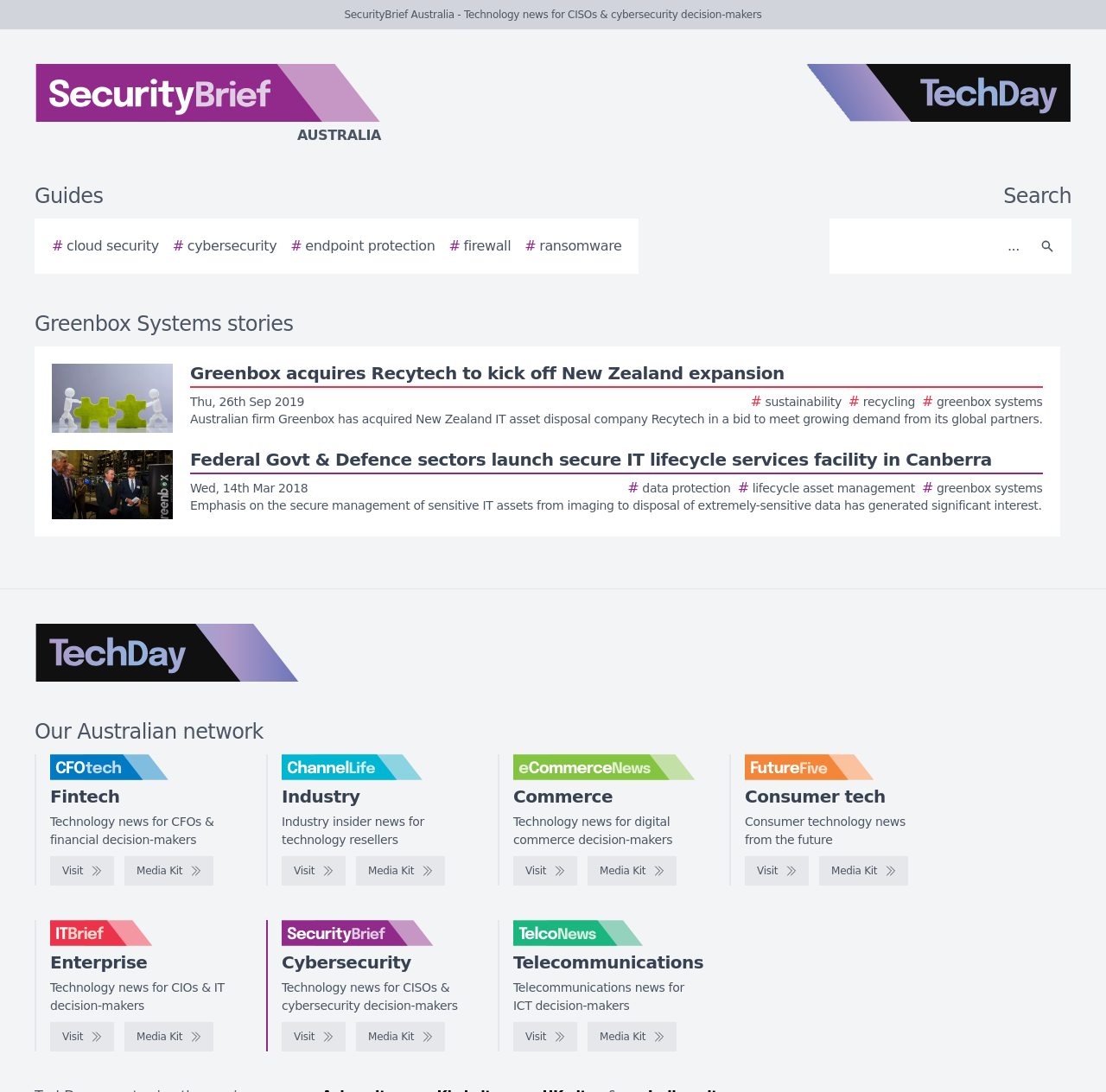Locate the bounding box coordinates of the element that should be clicked to execute the following instruction: "Click the 'Sign Up' button".

None